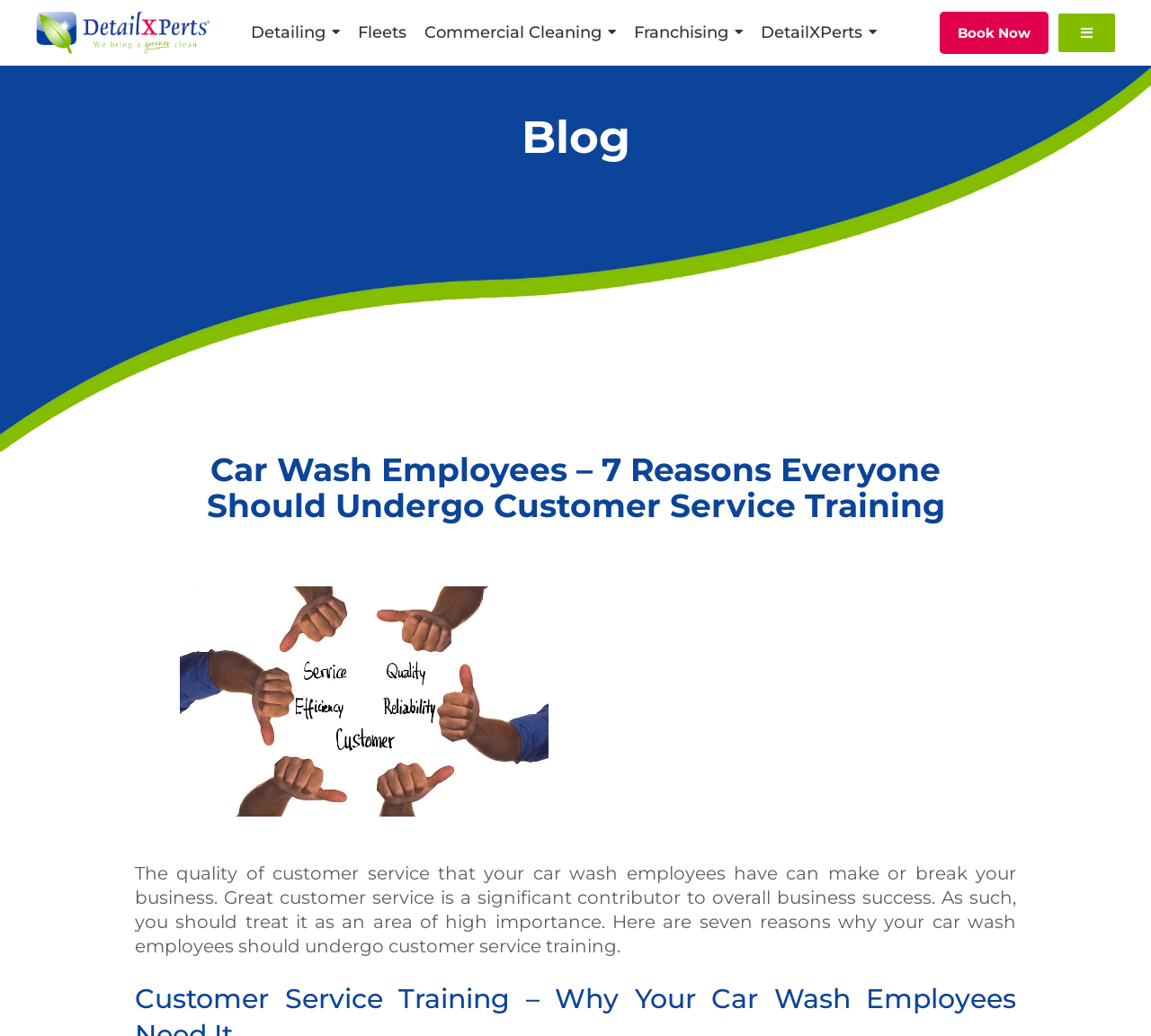How many links are present in the top navigation bar?
From the image, provide a succinct answer in one word or a short phrase.

6